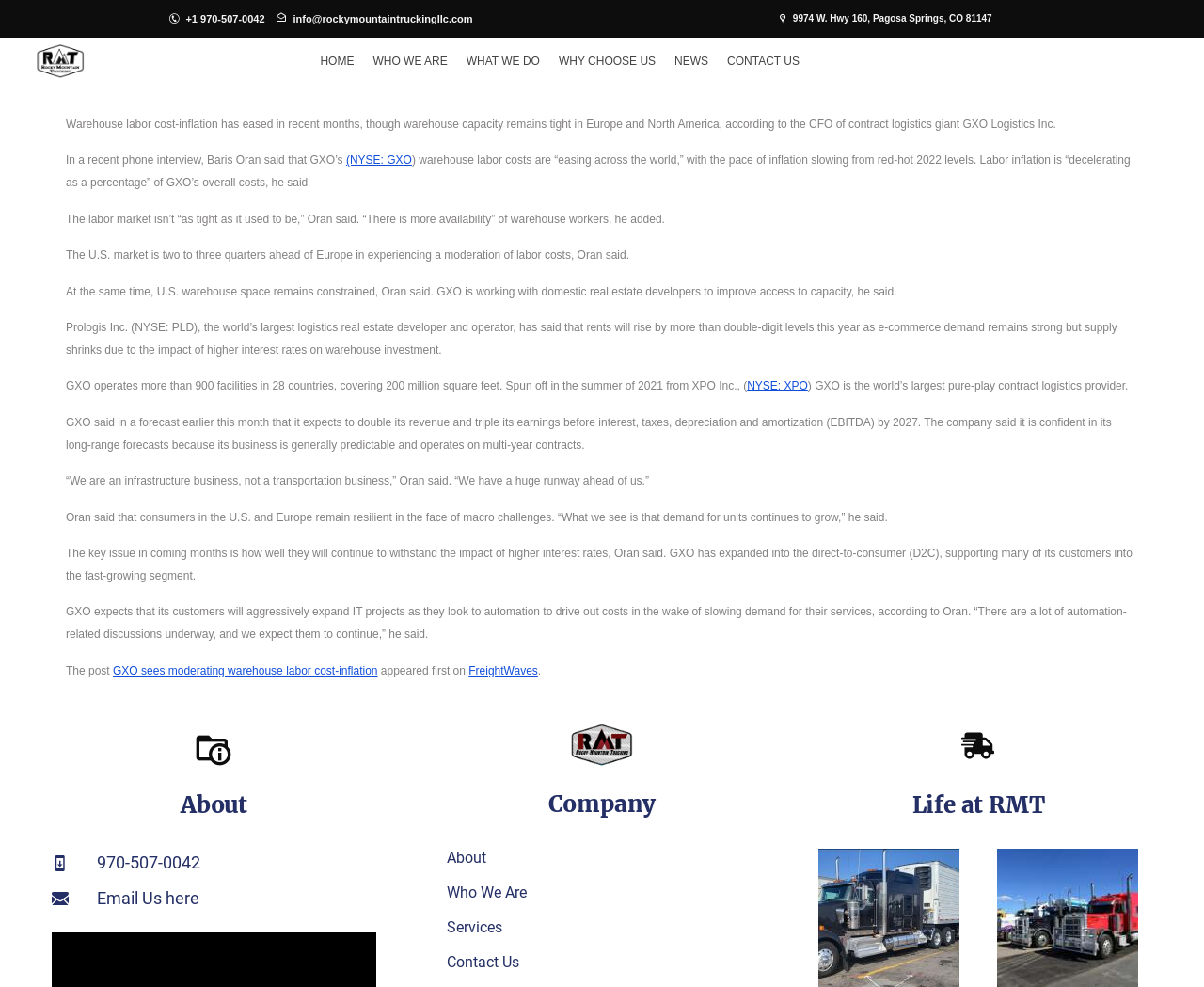Locate the bounding box coordinates of the area that needs to be clicked to fulfill the following instruction: "Visit the home page". The coordinates should be in the format of four float numbers between 0 and 1, namely [left, top, right, bottom].

[0.262, 0.047, 0.298, 0.077]